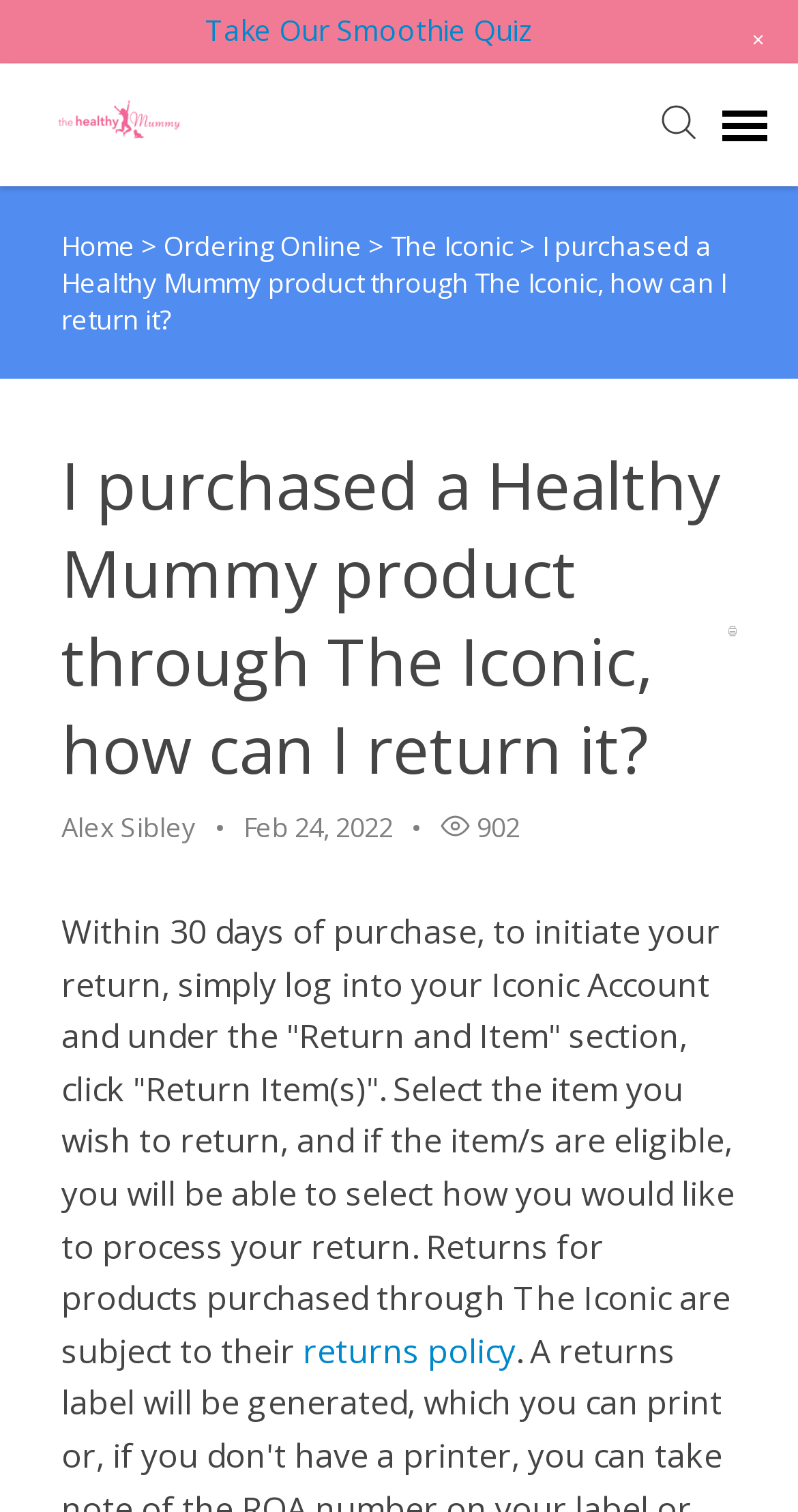What is the deadline to initiate a return?
Respond to the question with a single word or phrase according to the image.

Within 30 days